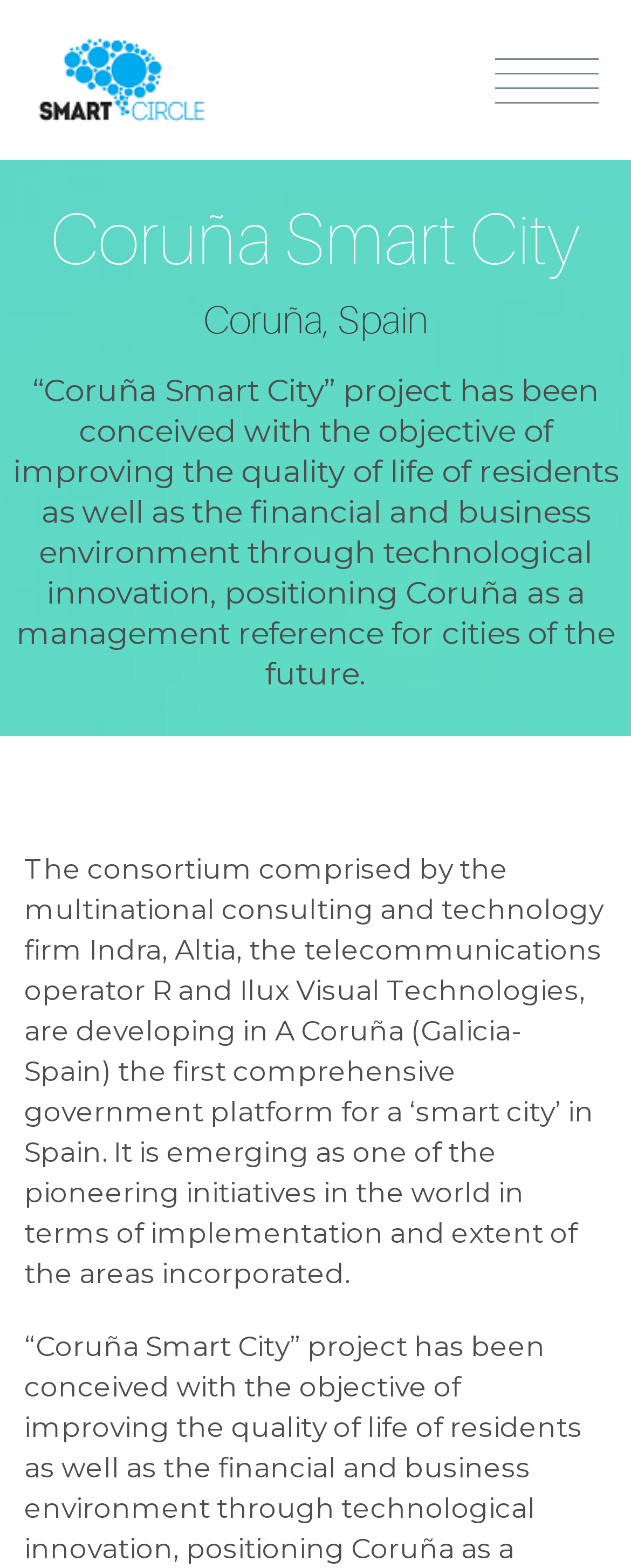Please provide a detailed answer to the question below based on the screenshot: 
What is the goal of positioning Coruña as a management reference?

The goal of positioning Coruña as a management reference is for cities of the future, implying that Coruña will serve as a model or benchmark for other cities to follow in terms of technological innovation and smart city development, as stated in the first paragraph on the webpage.